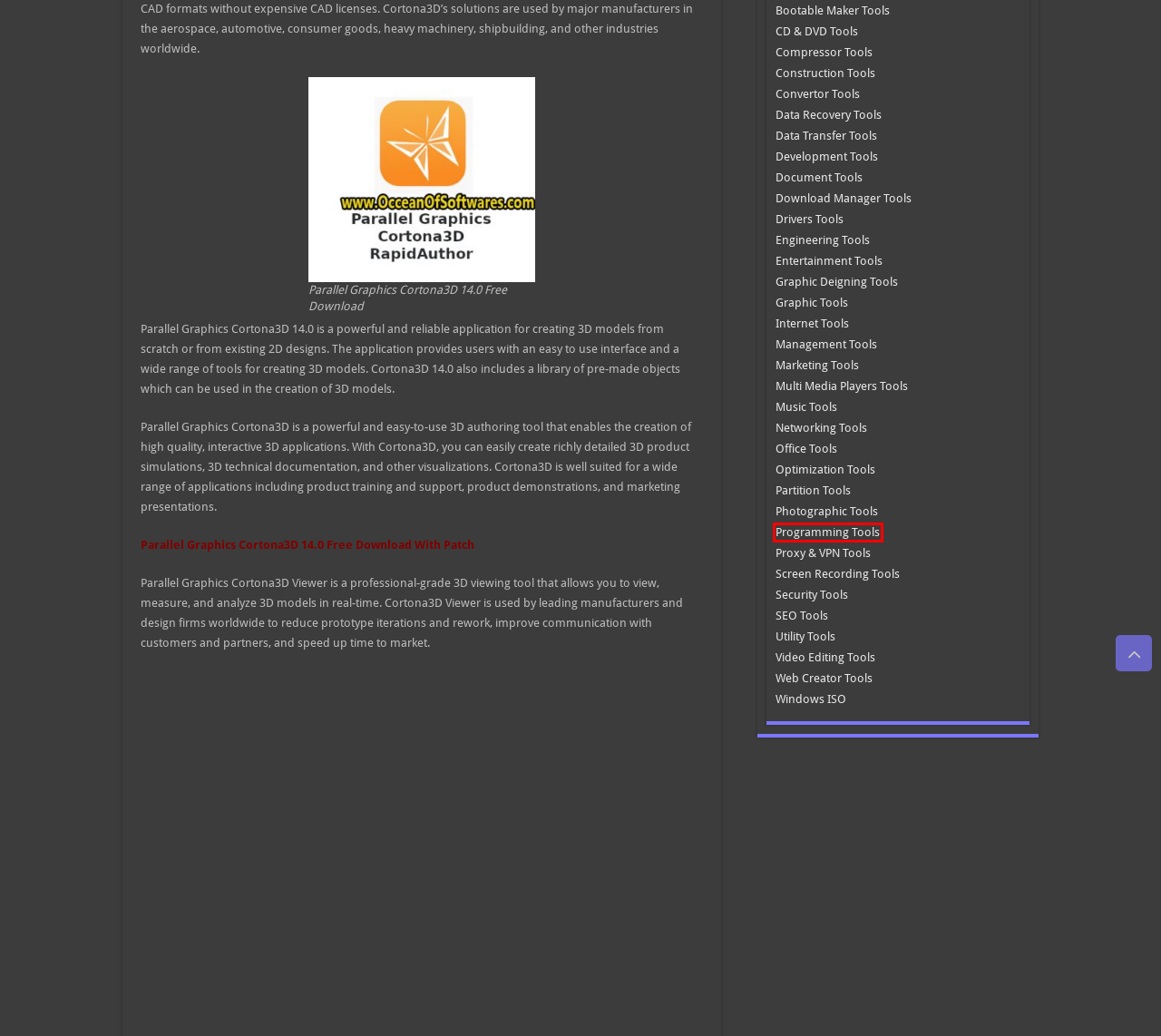Consider the screenshot of a webpage with a red bounding box and select the webpage description that best describes the new page that appears after clicking the element inside the red box. Here are the candidates:
A. Networking Tools Archives - Latest Software with Crack Hub - Download Keygen Crack Patch
B. Programming Tools Archives - Latest Software with Crack Hub - Download Keygen Crack Patch
C. Bootable Maker Tools Archives - Latest Software with Crack Hub - Download Keygen Crack Patch
D. Screen Recording Tools Archives - Latest Software with Crack Hub - Download Keygen Crack Patch
E. Construction Tools Archives - Latest Software with Crack Hub - Download Keygen Crack Patch
F. Security Tools Archives - Latest Software with Crack Hub - Download Keygen Crack Patch
G. Internet Tools Archives - Latest Software with Crack Hub - Download Keygen Crack Patch
H. Web Creator Tools Archives - Latest Software with Crack Hub - Download Keygen Crack Patch

B